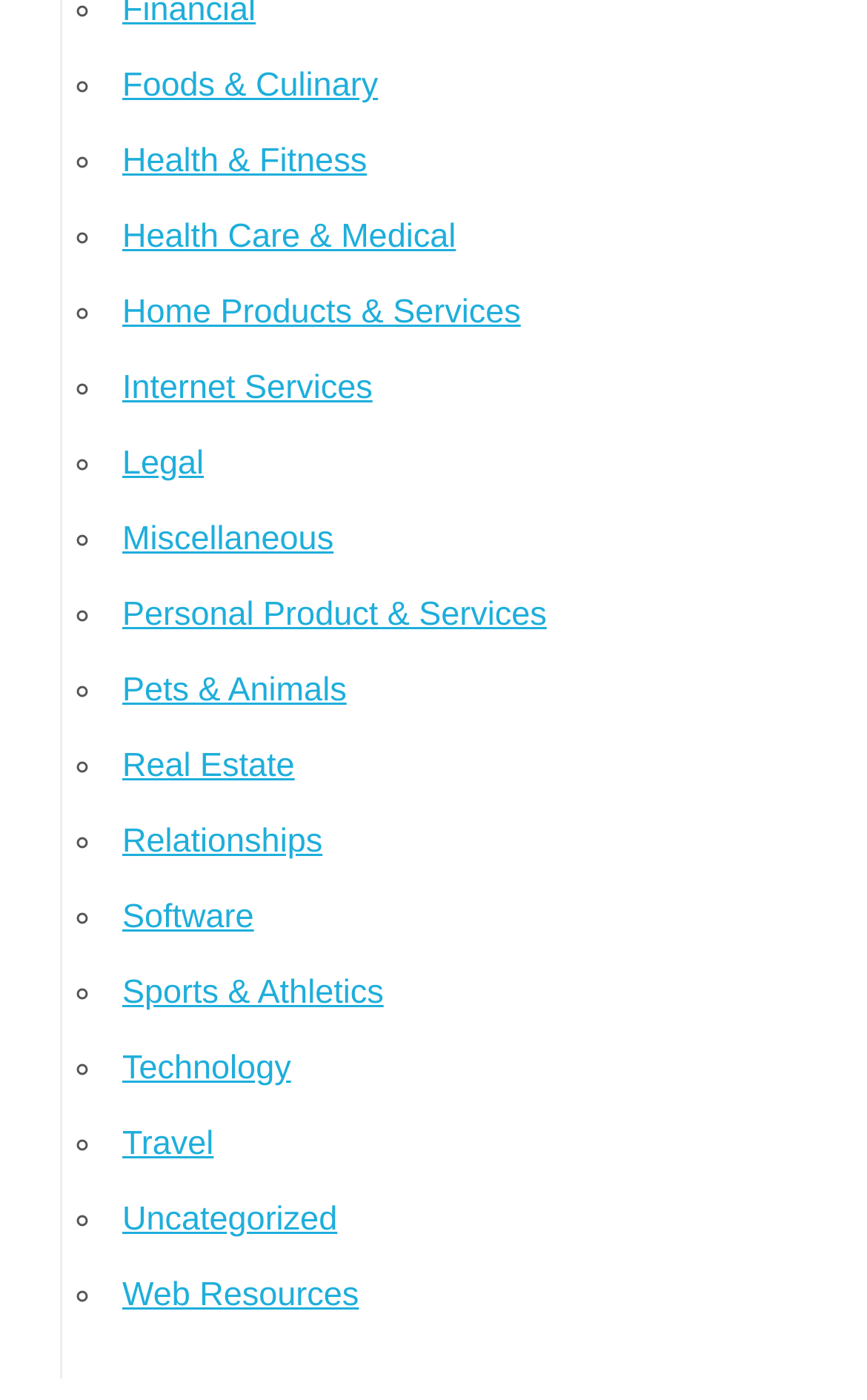Answer in one word or a short phrase: 
What is the last category listed on this webpage?

Web Resources